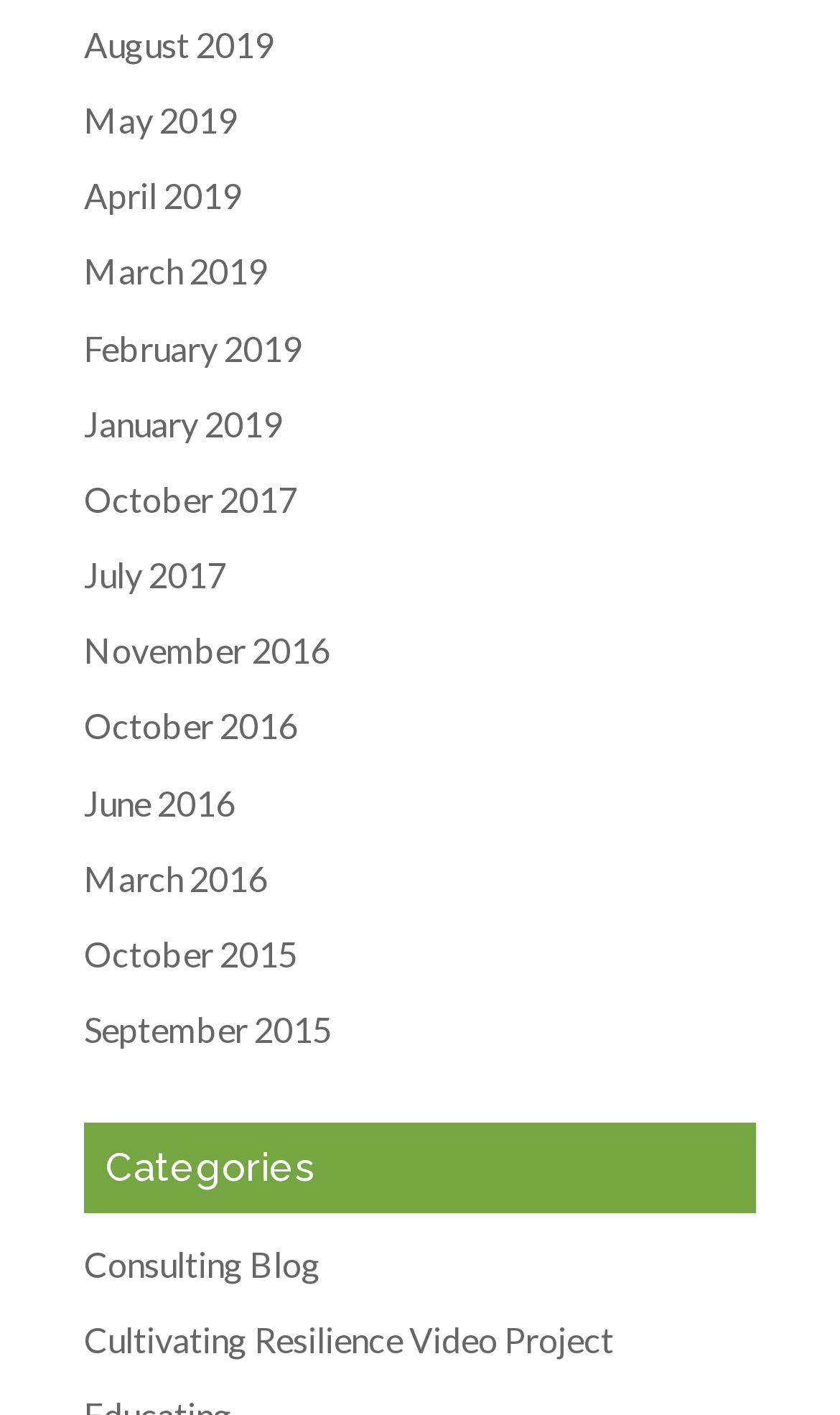Use a single word or phrase to answer this question: 
What is the name of the video project listed on the webpage?

Cultivating Resilience Video Project